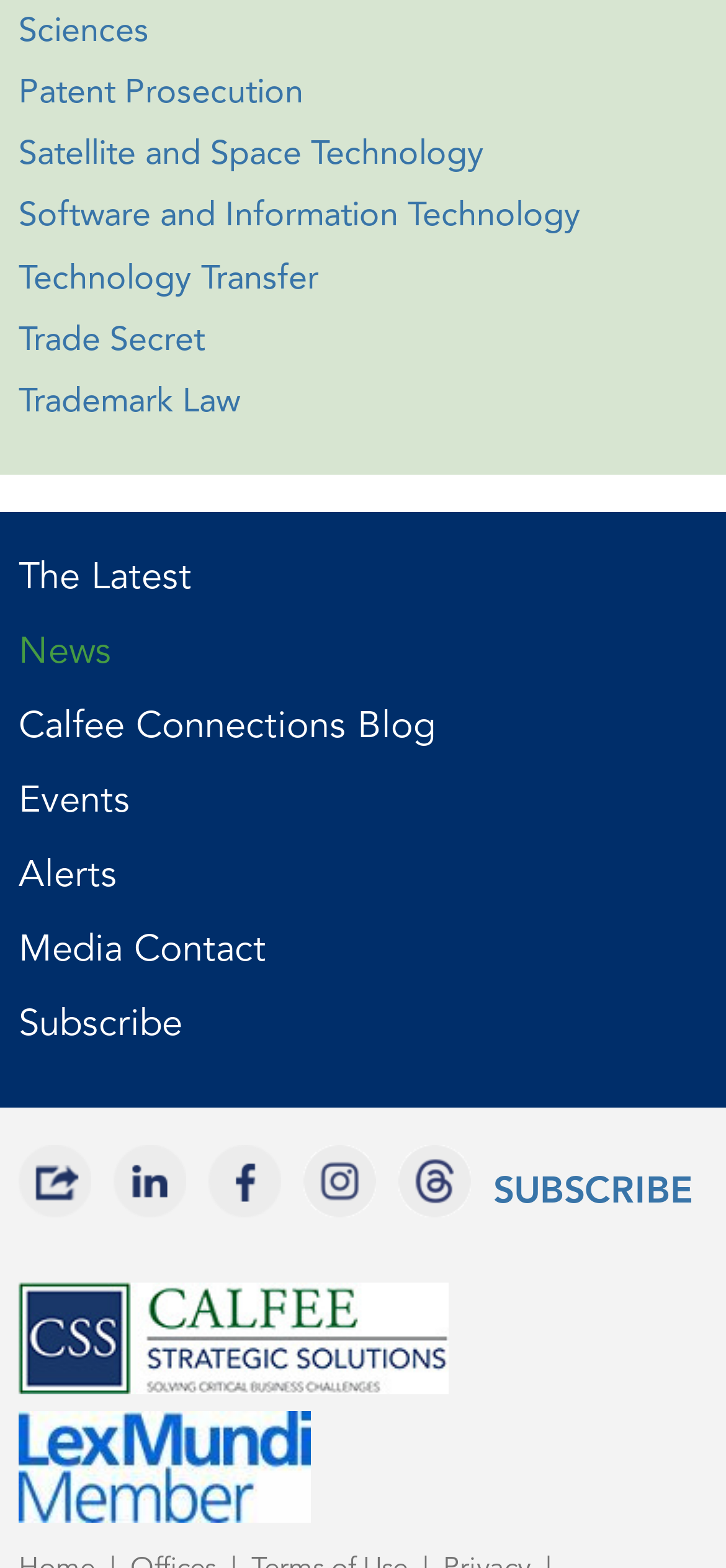Find the bounding box coordinates of the clickable area that will achieve the following instruction: "Click on The Latest".

[0.026, 0.353, 0.264, 0.383]